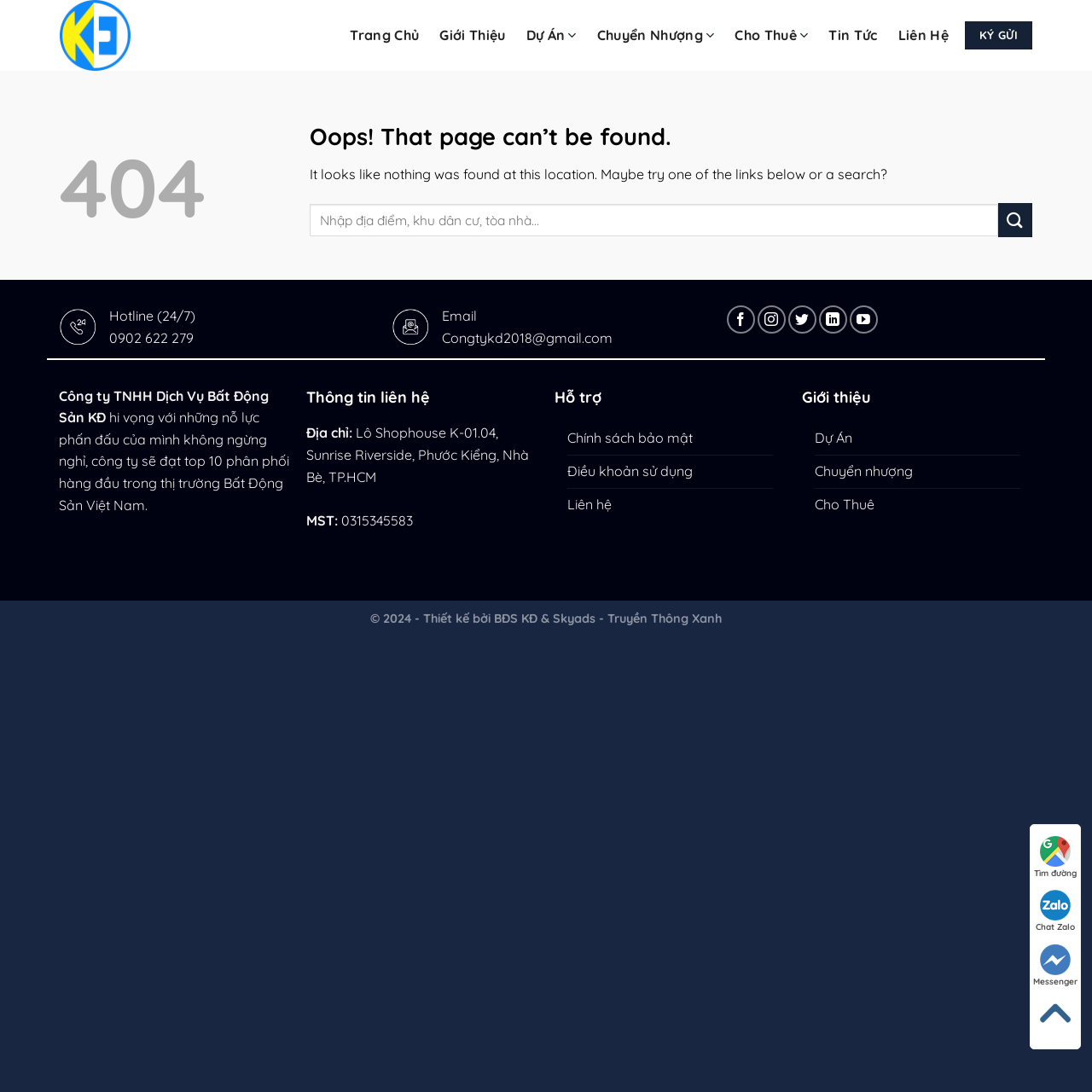Find the bounding box coordinates of the element to click in order to complete this instruction: "Search for a location". The bounding box coordinates must be four float numbers between 0 and 1, denoted as [left, top, right, bottom].

[0.283, 0.186, 0.914, 0.217]